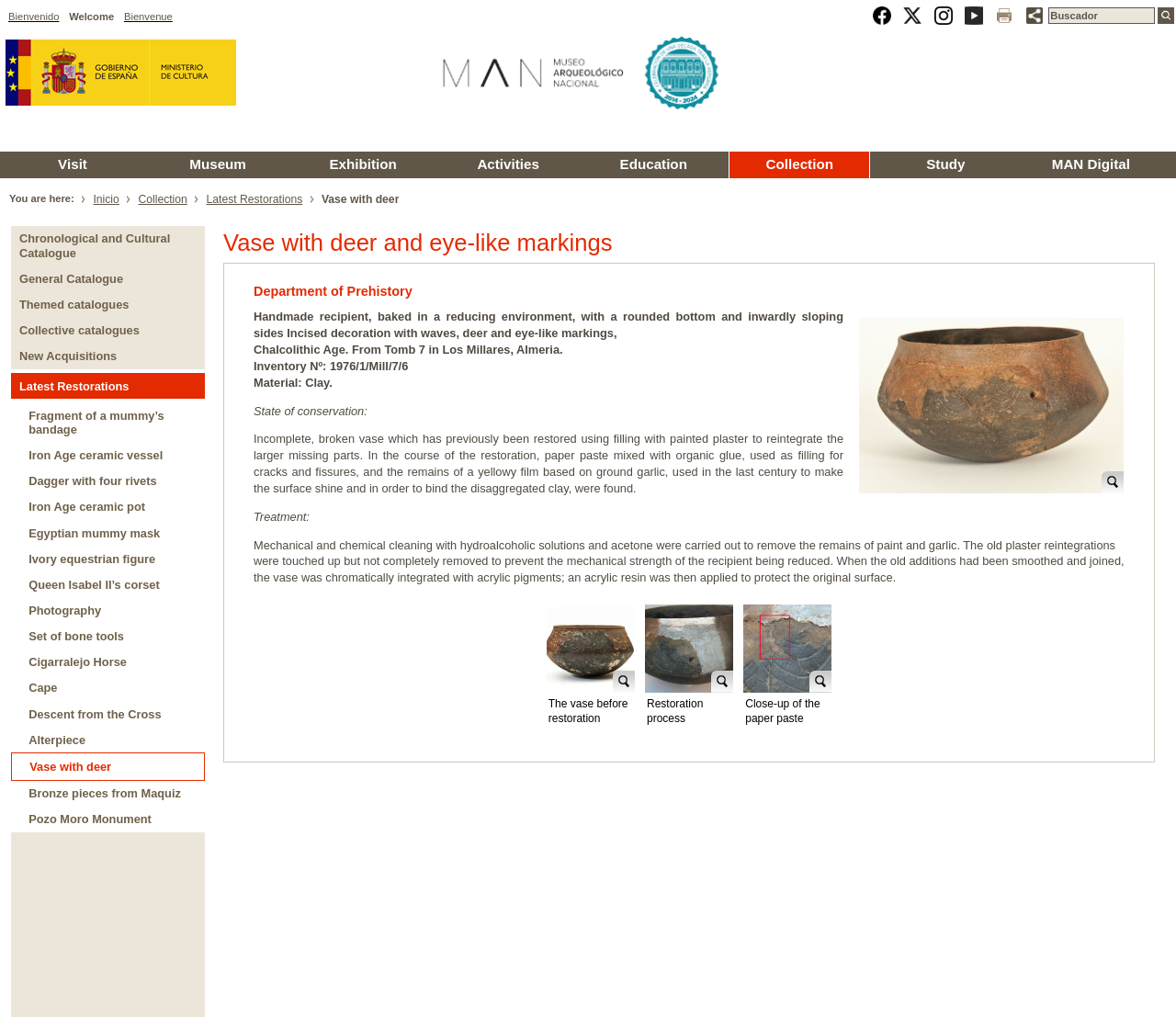What was used to make the surface of the vase shine?
Using the picture, provide a one-word or short phrase answer.

Ground garlic